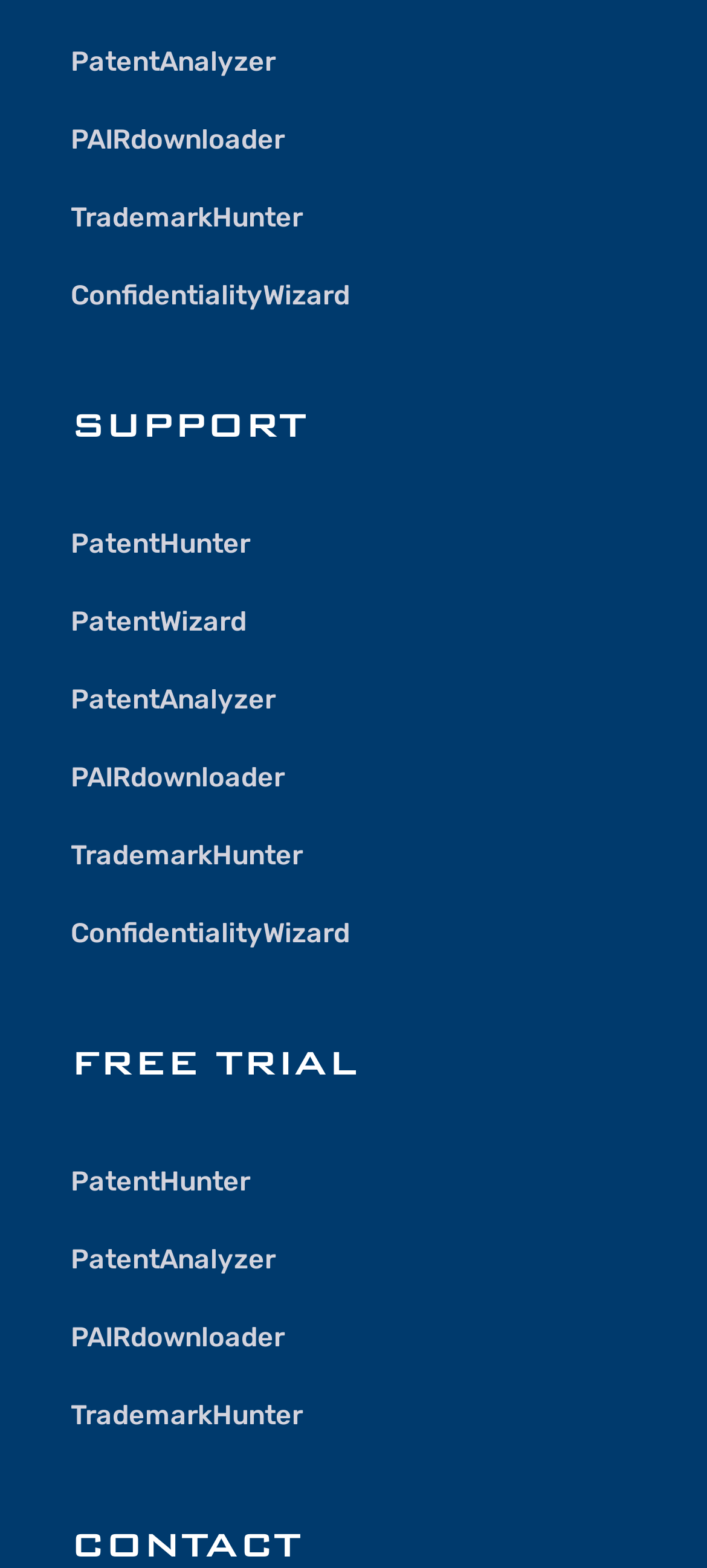Please provide a brief answer to the following inquiry using a single word or phrase:
Are there any duplicate links on the webpage?

Yes